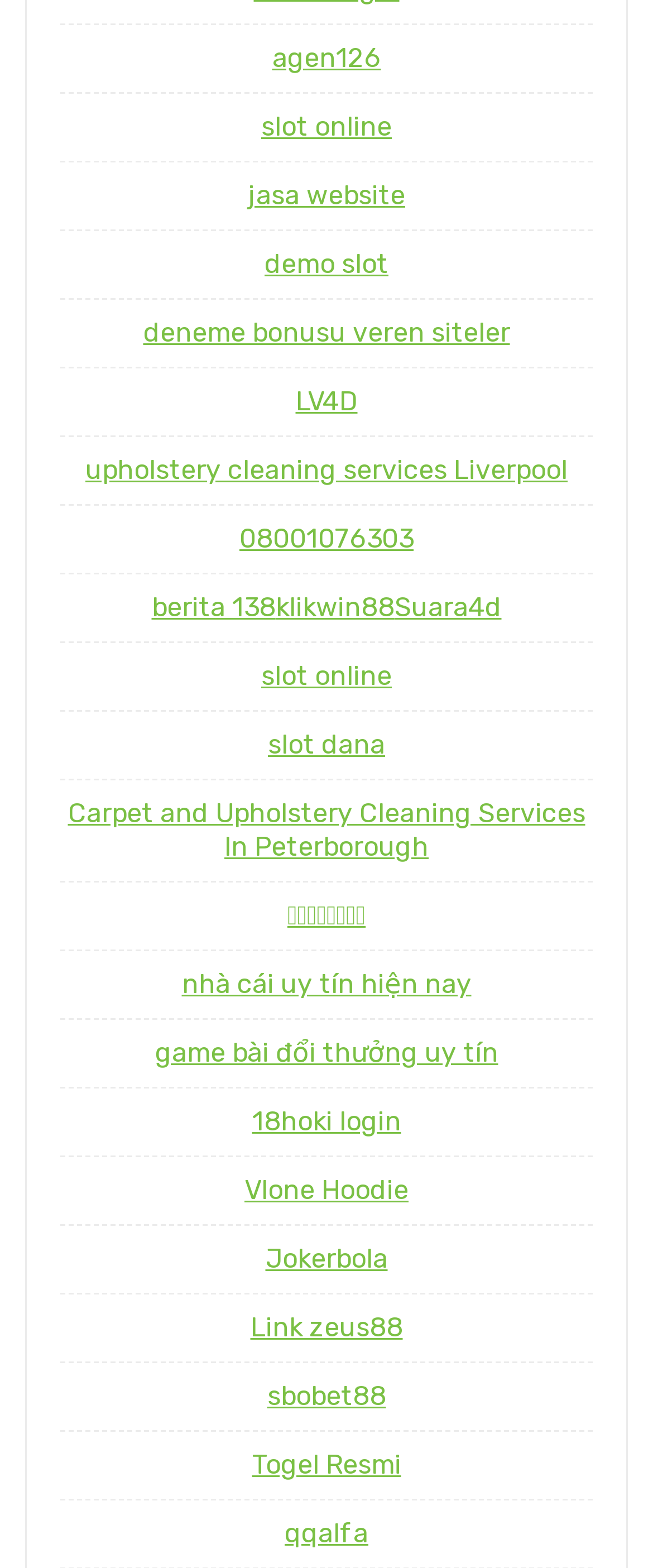How many links have the text 'slot online'?
Look at the image and answer the question with a single word or phrase.

2